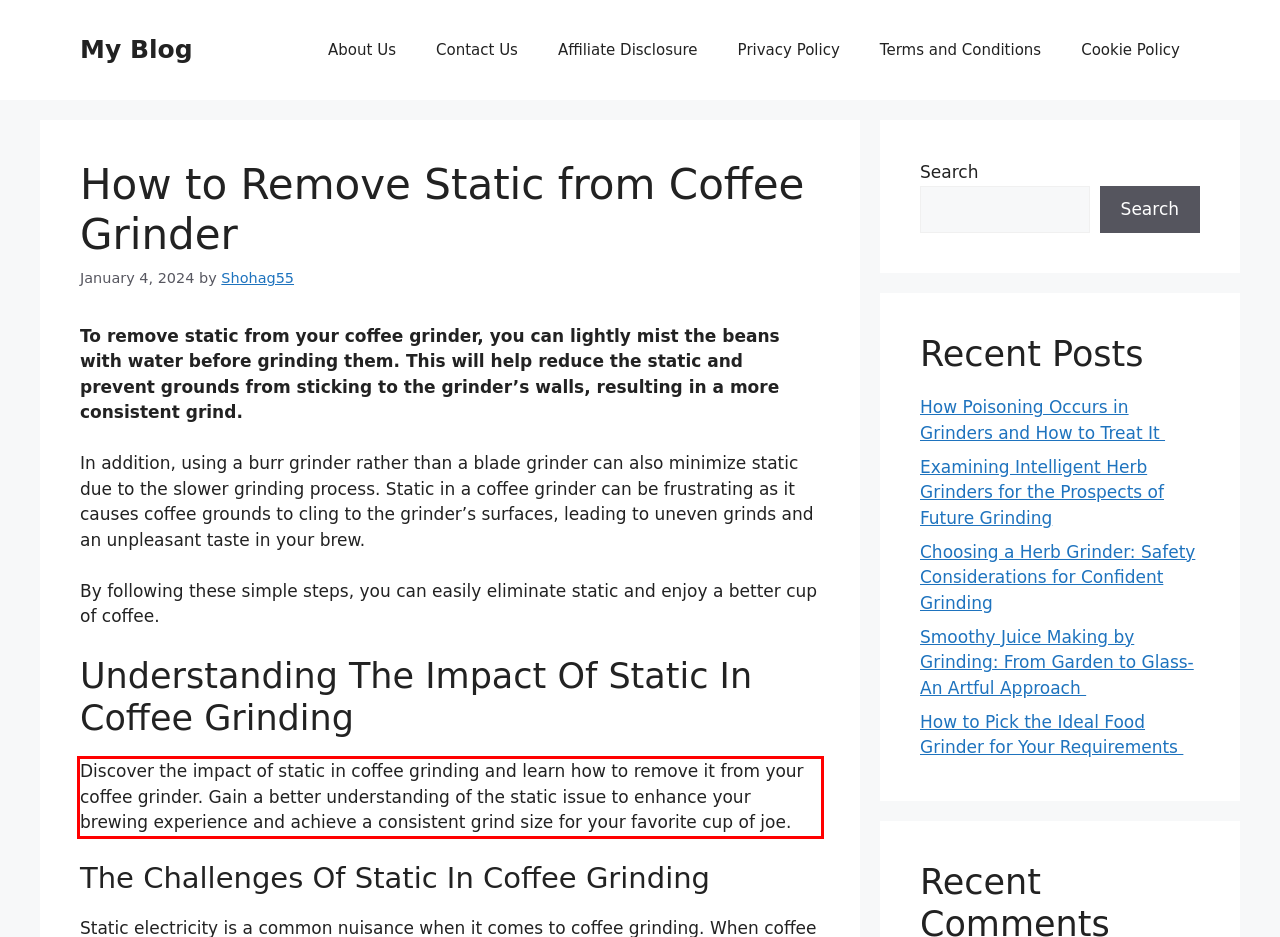Please examine the webpage screenshot and extract the text within the red bounding box using OCR.

Discover the impact of static in coffee grinding and learn how to remove it from your coffee grinder. Gain a better understanding of the static issue to enhance your brewing experience and achieve a consistent grind size for your favorite cup of joe.